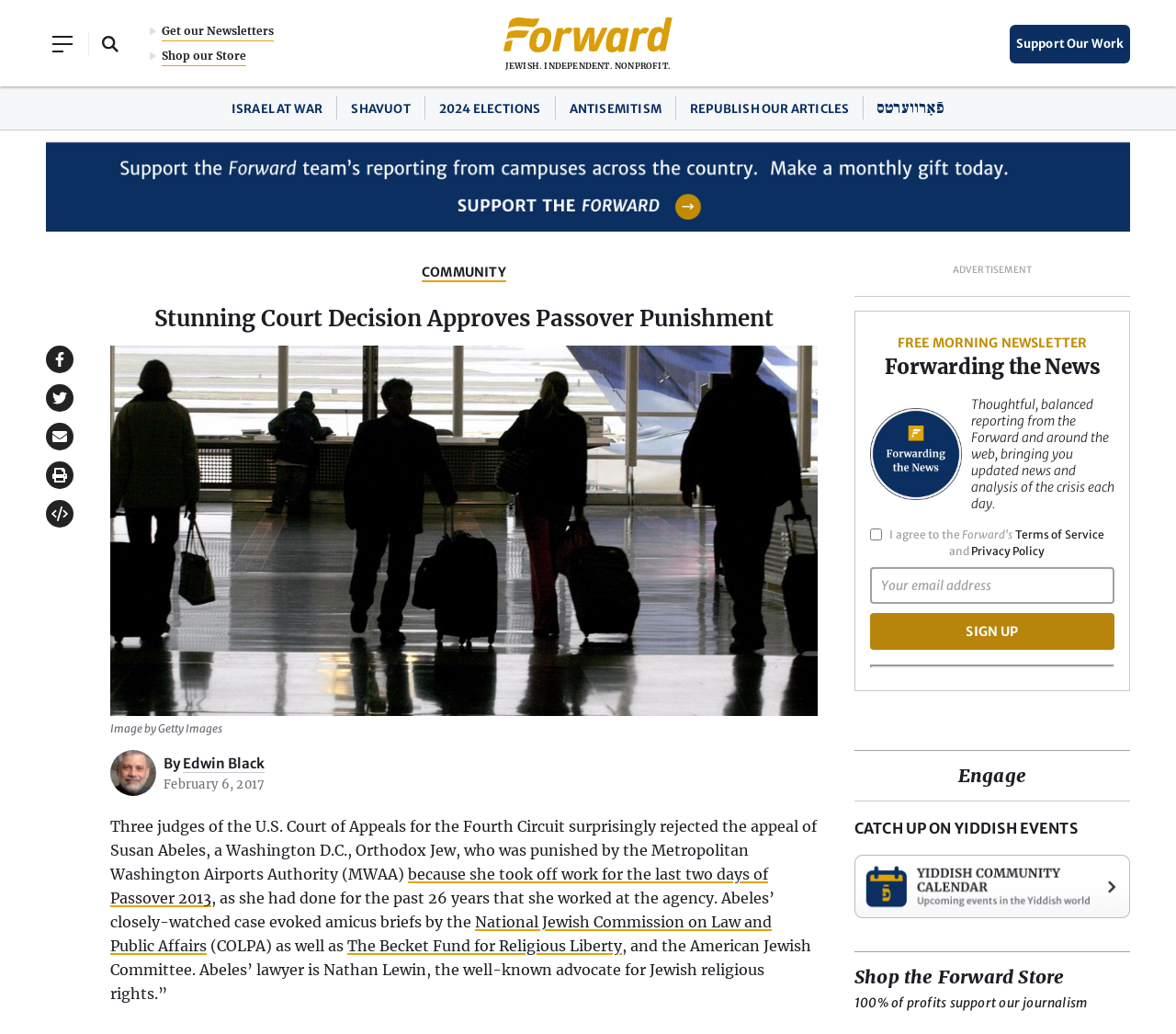What is the name of the organization that Abeles worked for?
Answer the question with just one word or phrase using the image.

Metropolitan Washington Airports Authority